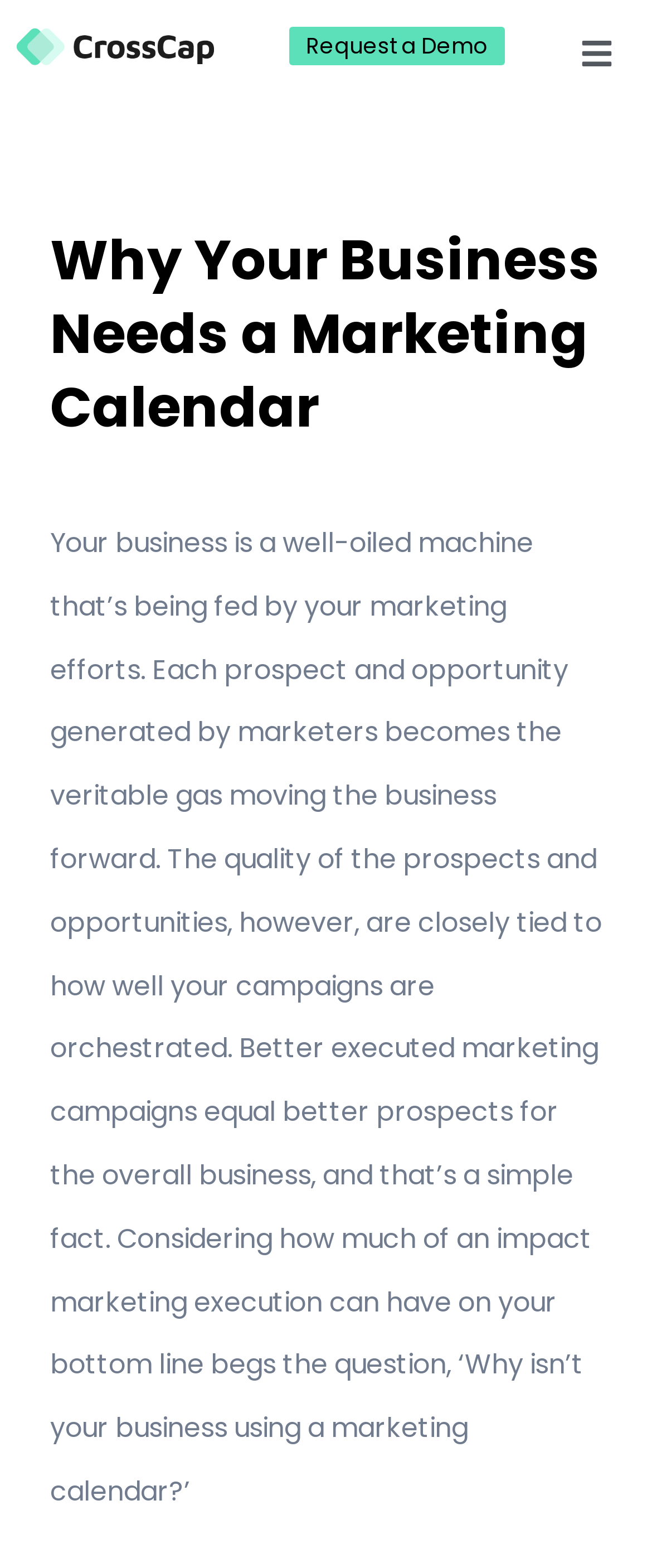Please find and provide the title of the webpage.

Why Your Business Needs a Marketing Calendar